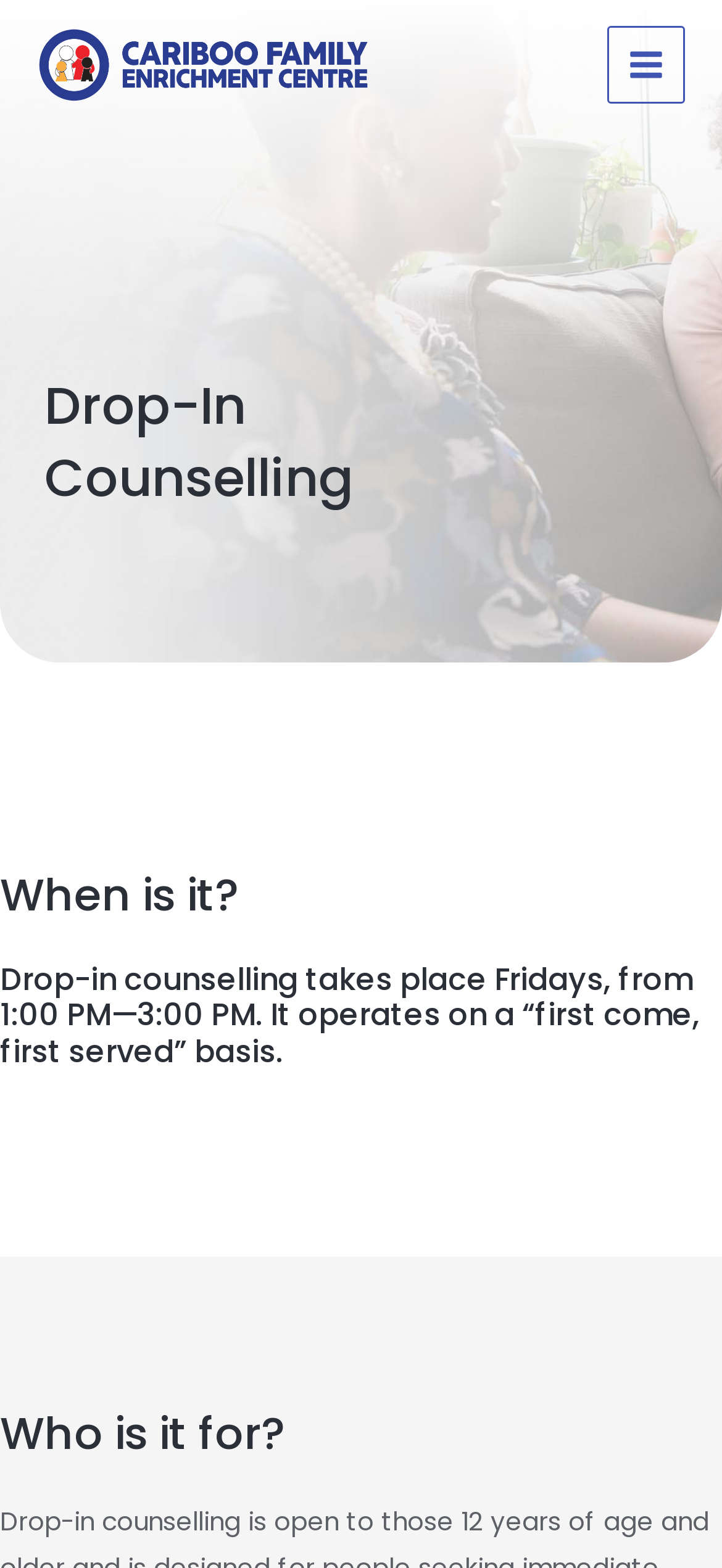Create an in-depth description of the webpage, covering main sections.

The webpage is about Drop-In Counselling at the Cariboo Family Enrichment Centre. At the top left corner, there is a logo for the Cariboo Family Enrichment Centre, which is a clickable link. 

On the top right side, there is a main menu button. When expanded, it reveals a section with three headings. The first heading, "Drop-In Counselling", is located at the top of this section. Below it, there is a heading "When is it?" followed by a detailed description of the drop-in counselling schedule, which takes place on Fridays from 1:00 PM to 3:00 PM on a "first come, first served" basis. 

Further down, there is another heading "Who is it for?"